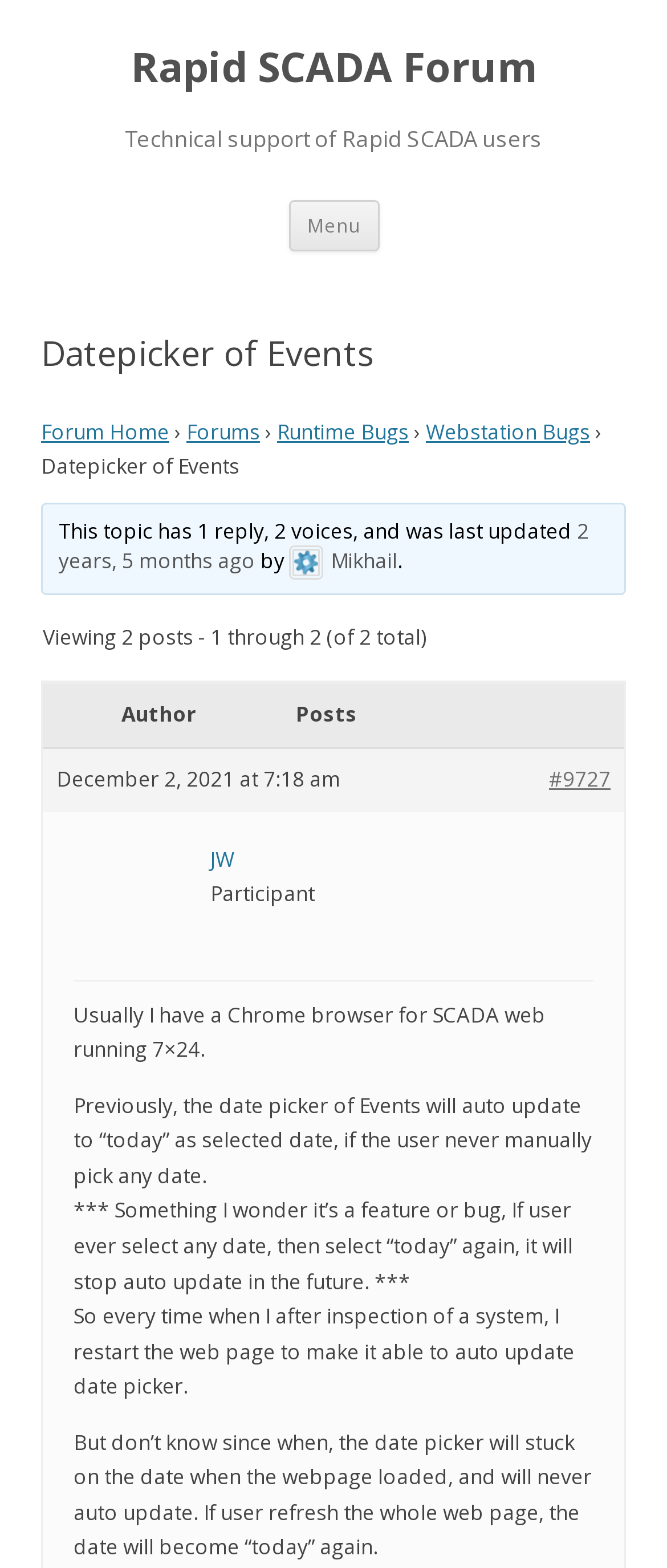Determine which piece of text is the heading of the webpage and provide it.

Rapid SCADA Forum